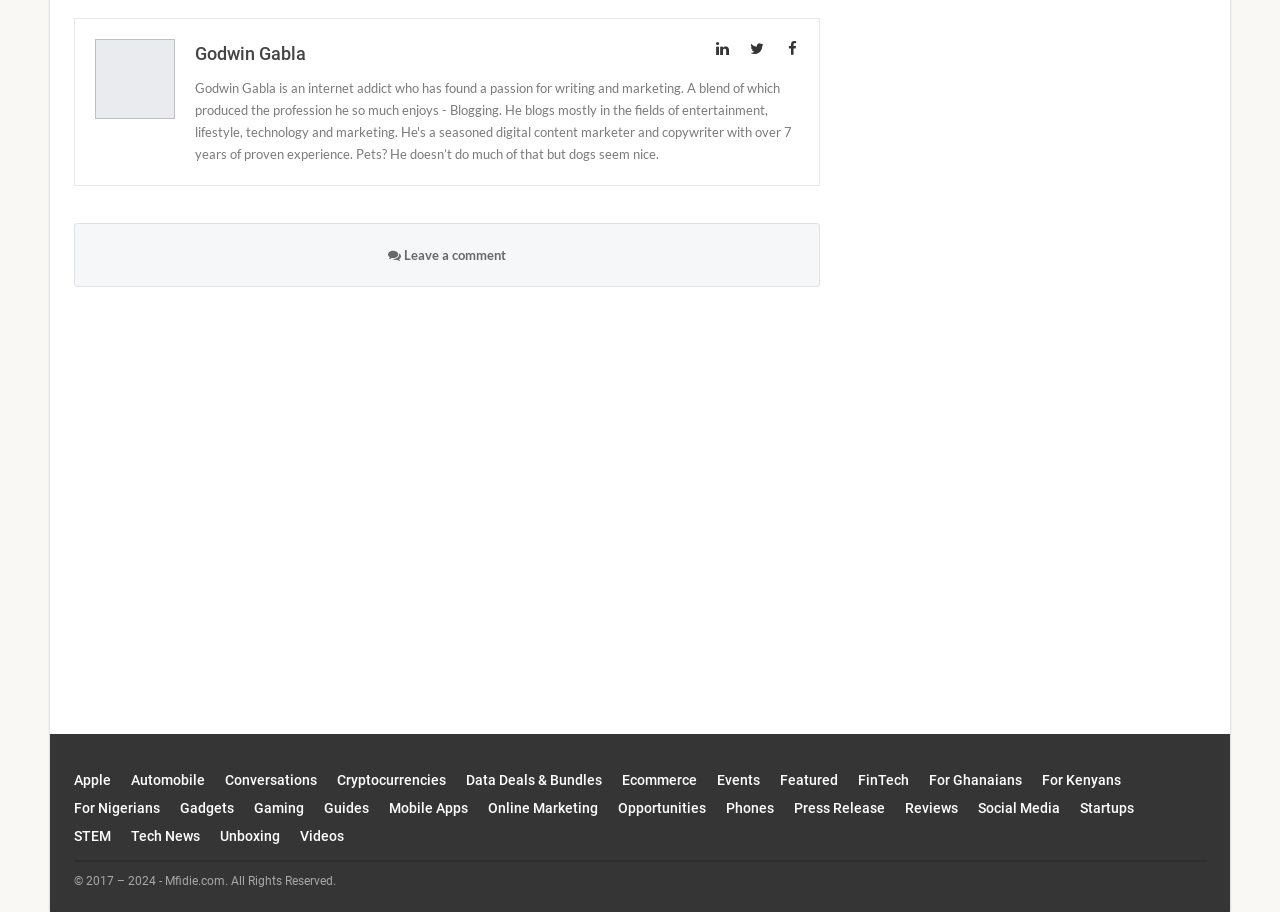Give a one-word or short phrase answer to this question: 
What is the name of the person mentioned at the top?

Godwin Gabla